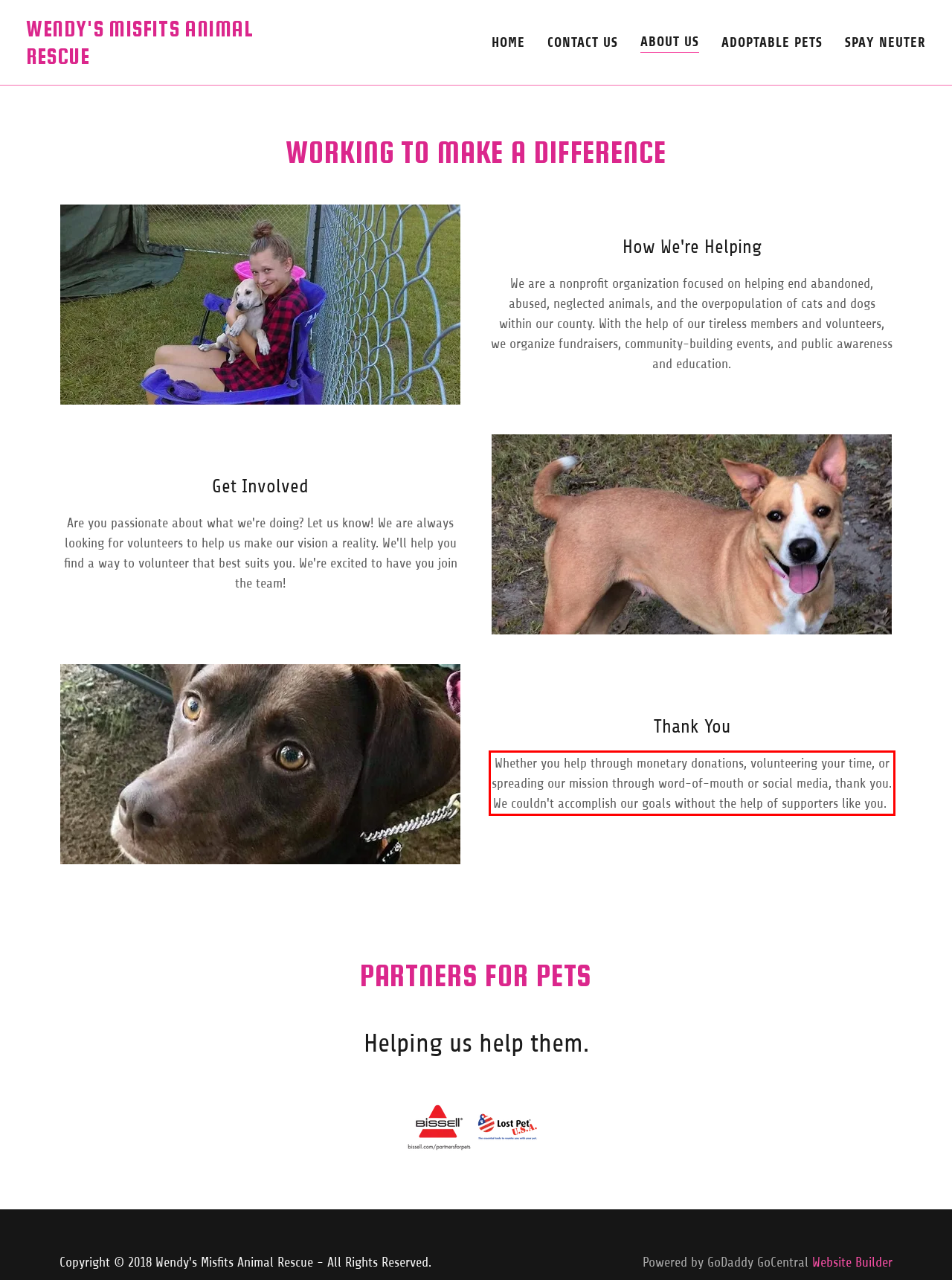Examine the webpage screenshot and use OCR to recognize and output the text within the red bounding box.

Whether you help through monetary donations, volunteering your time, or spreading our mission through word-of-mouth or social media, thank you. We couldn't accomplish our goals without the help of supporters like you.